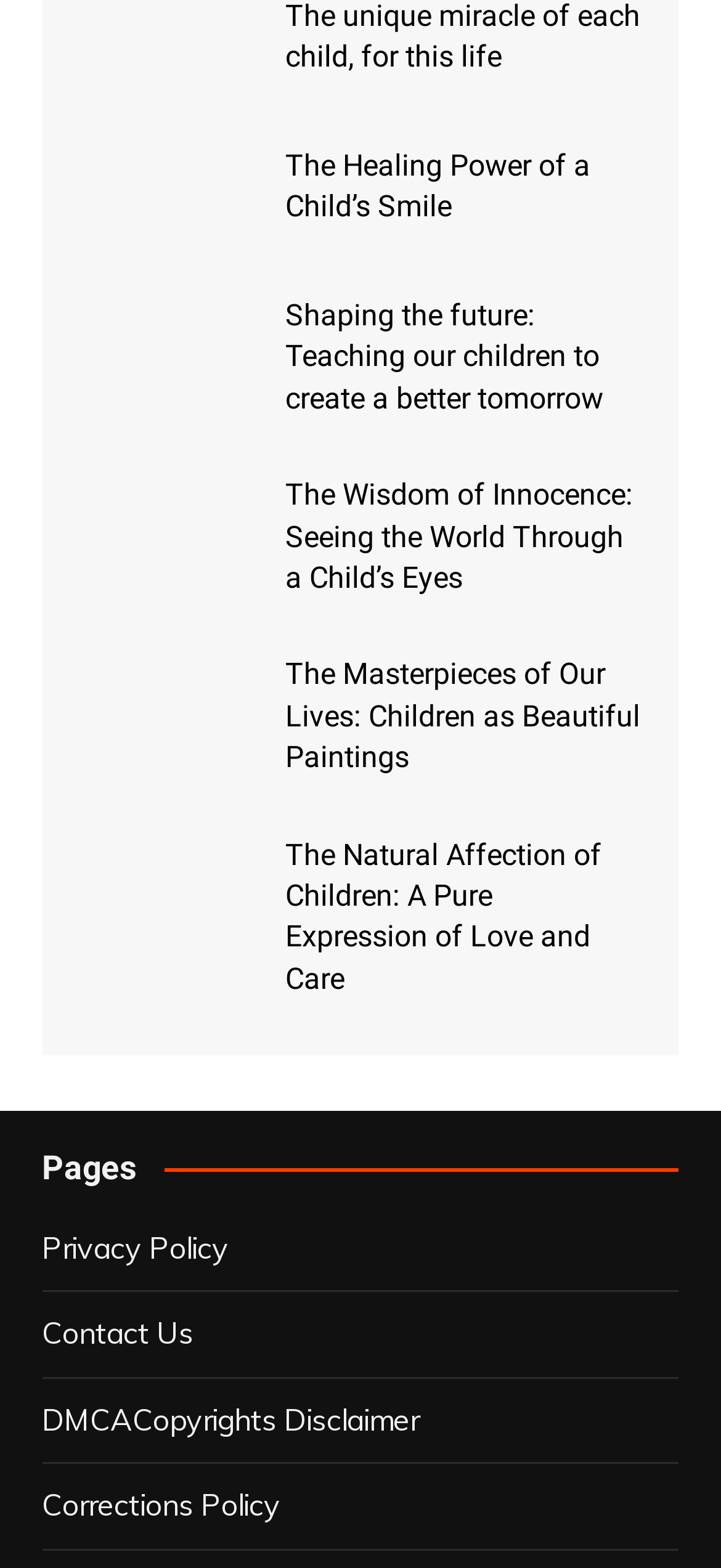Please identify the bounding box coordinates of the region to click in order to complete the task: "View The Healing Power of a Child’s Smile". The coordinates must be four float numbers between 0 and 1, specified as [left, top, right, bottom].

[0.11, 0.093, 0.319, 0.165]